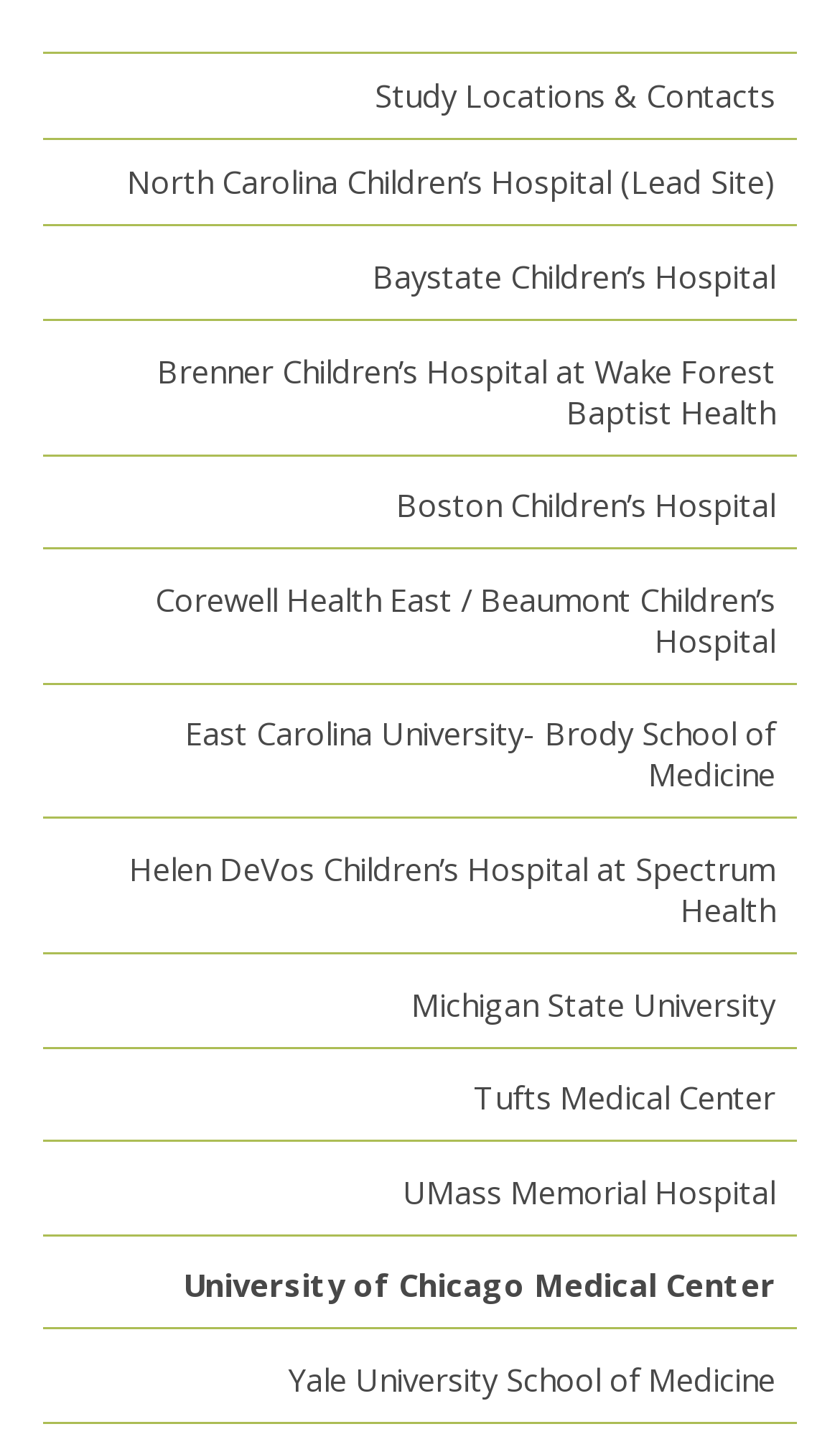Bounding box coordinates are specified in the format (top-left x, top-left y, bottom-right x, bottom-right y). All values are floating point numbers bounded between 0 and 1. Please provide the bounding box coordinate of the region this sentence describes: Study Locations & Contacts

[0.051, 0.038, 0.949, 0.097]